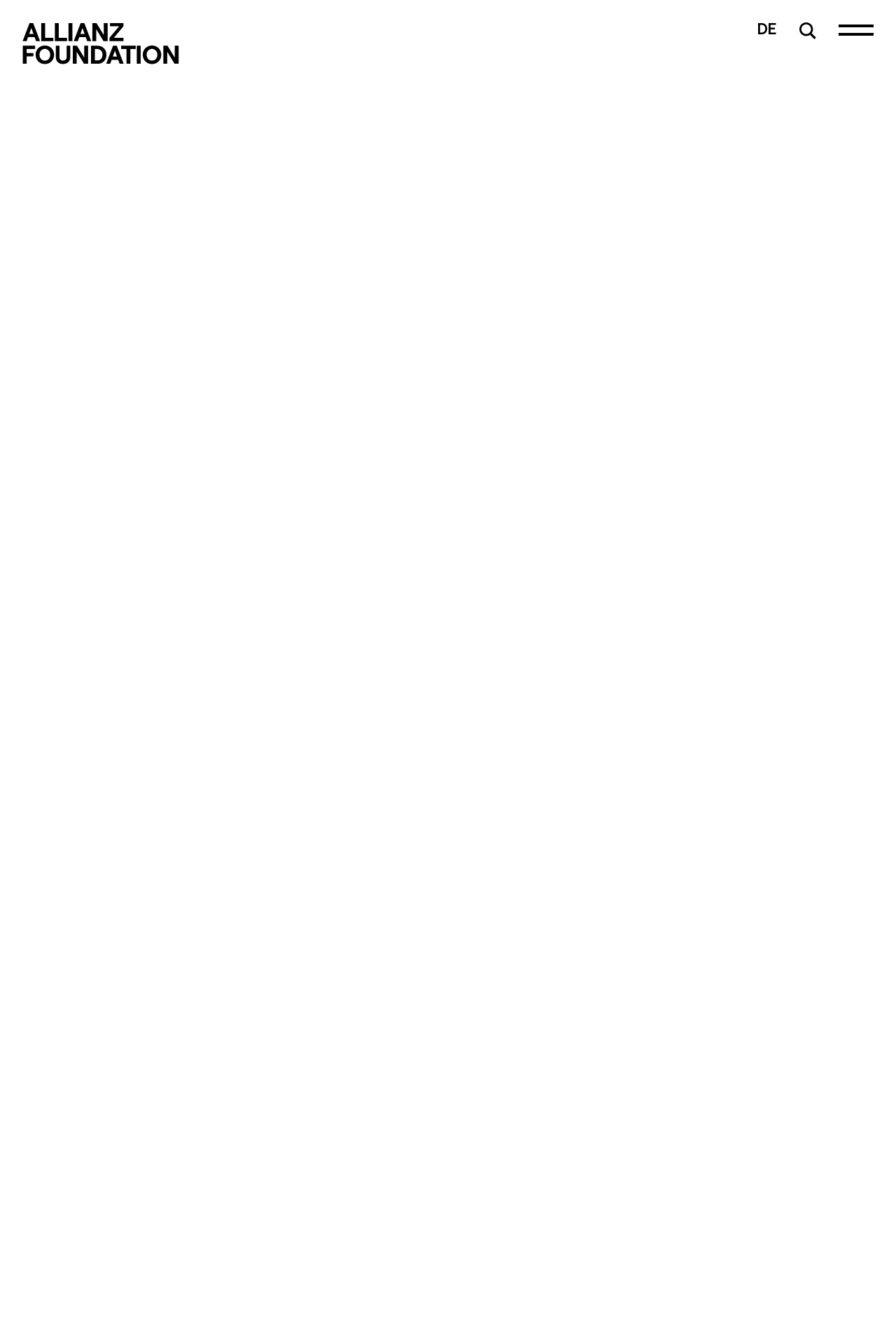Is there a video on the webpage?
Based on the screenshot, give a detailed explanation to answer the question.

I discovered this from the Video element within the article element, which suggests that there is a video embedded on the webpage.